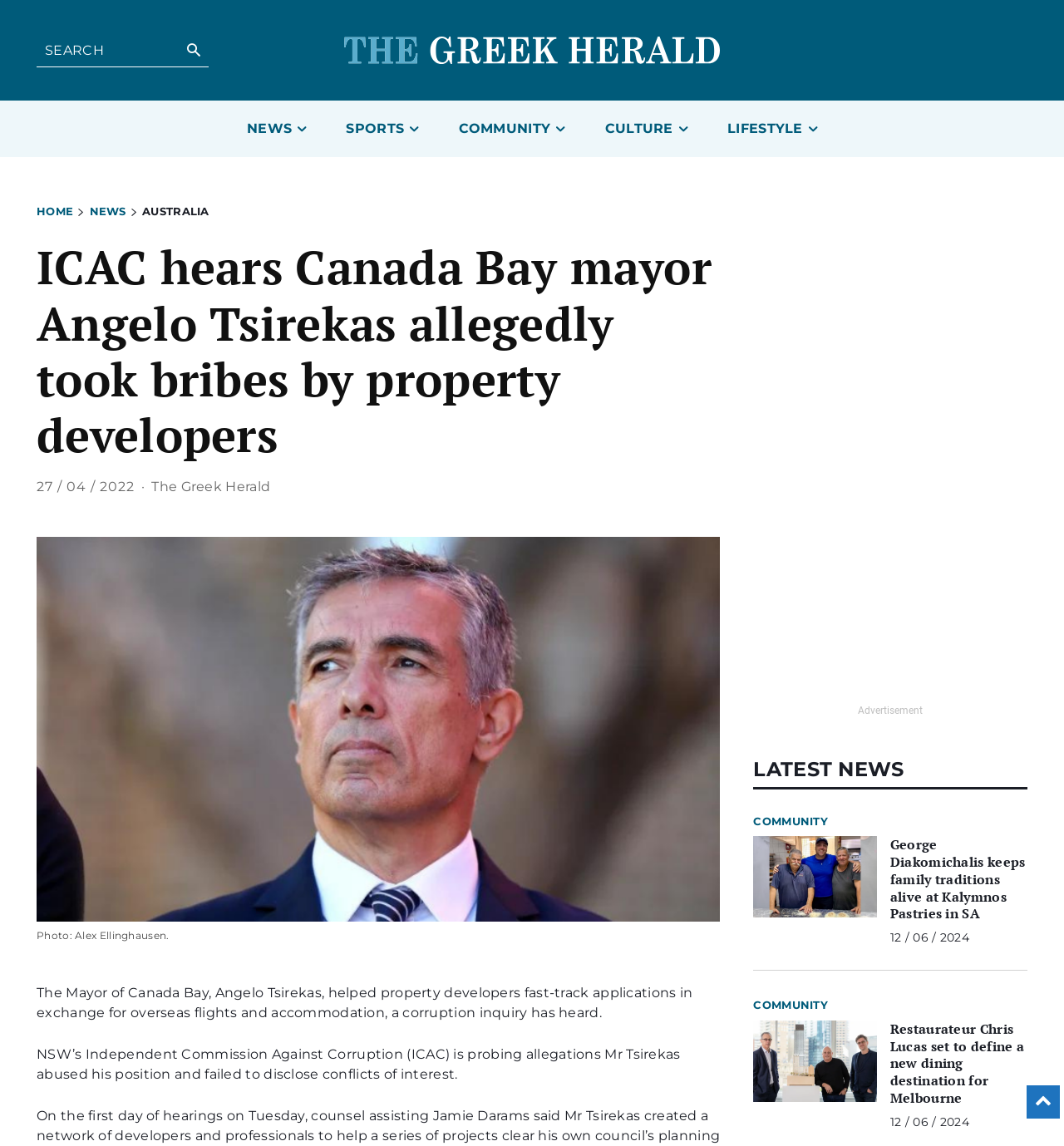What is the name of the mayor mentioned in the article?
Based on the image, answer the question in a detailed manner.

I found the answer by reading the heading of the article, which states 'ICAC hears Canada Bay mayor Angelo Tsirekas allegedly took bribes by property developers'.